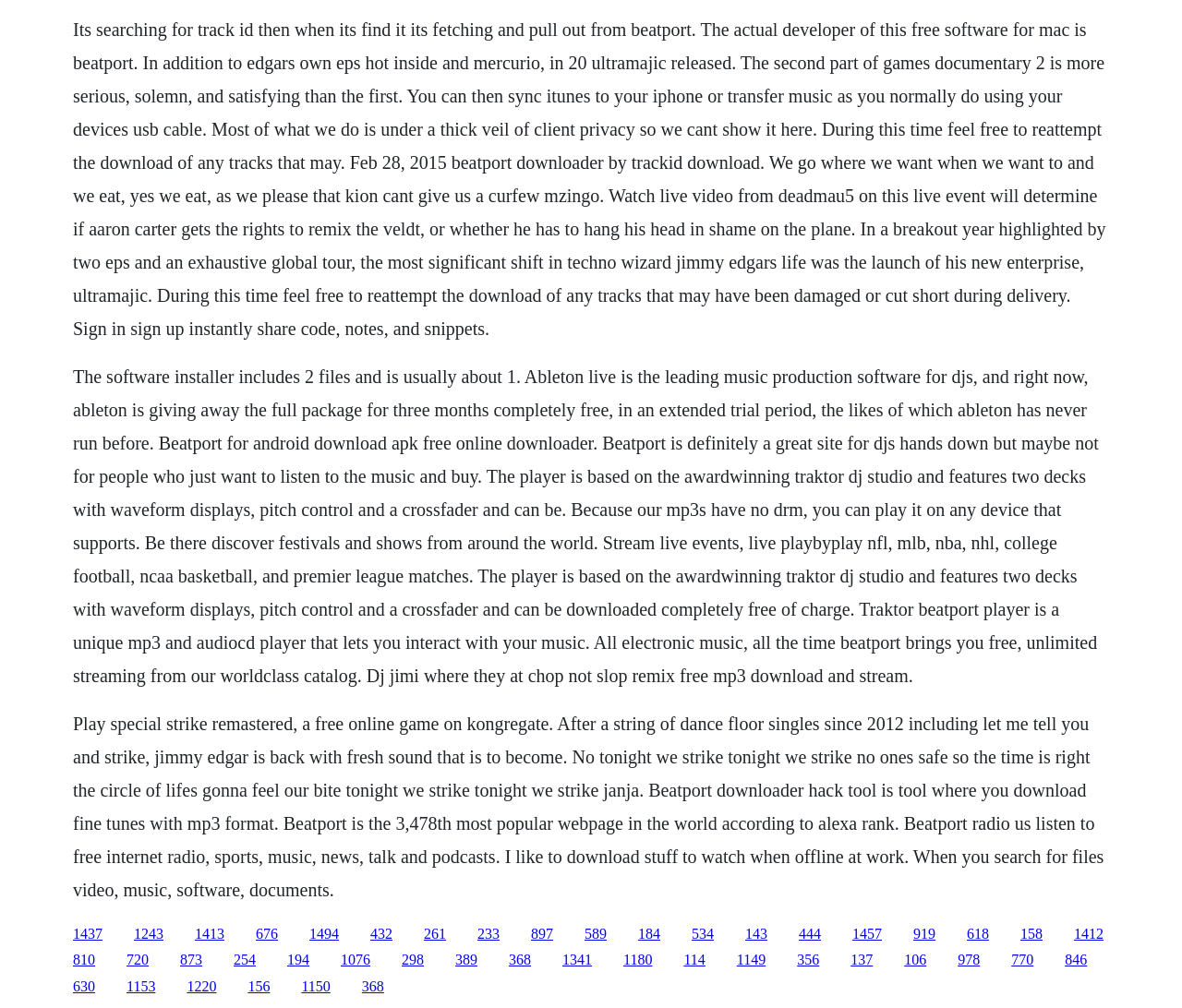Locate the bounding box coordinates of the element's region that should be clicked to carry out the following instruction: "Click the link to download Beatport Downloader". The coordinates need to be four float numbers between 0 and 1, i.e., [left, top, right, bottom].

[0.062, 0.918, 0.087, 0.934]